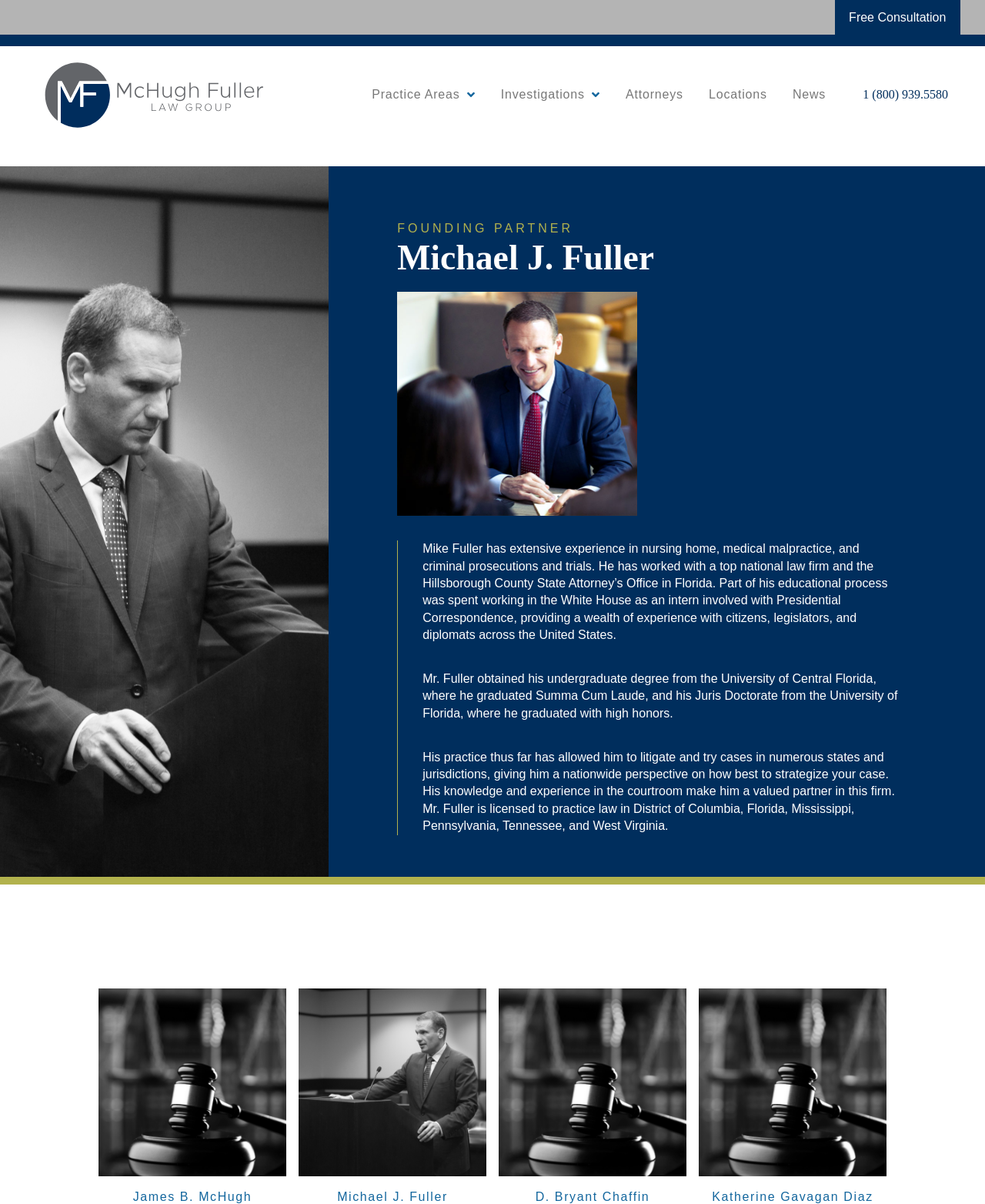Show the bounding box coordinates of the region that should be clicked to follow the instruction: "Learn about the firm's practice areas."

[0.364, 0.061, 0.495, 0.096]